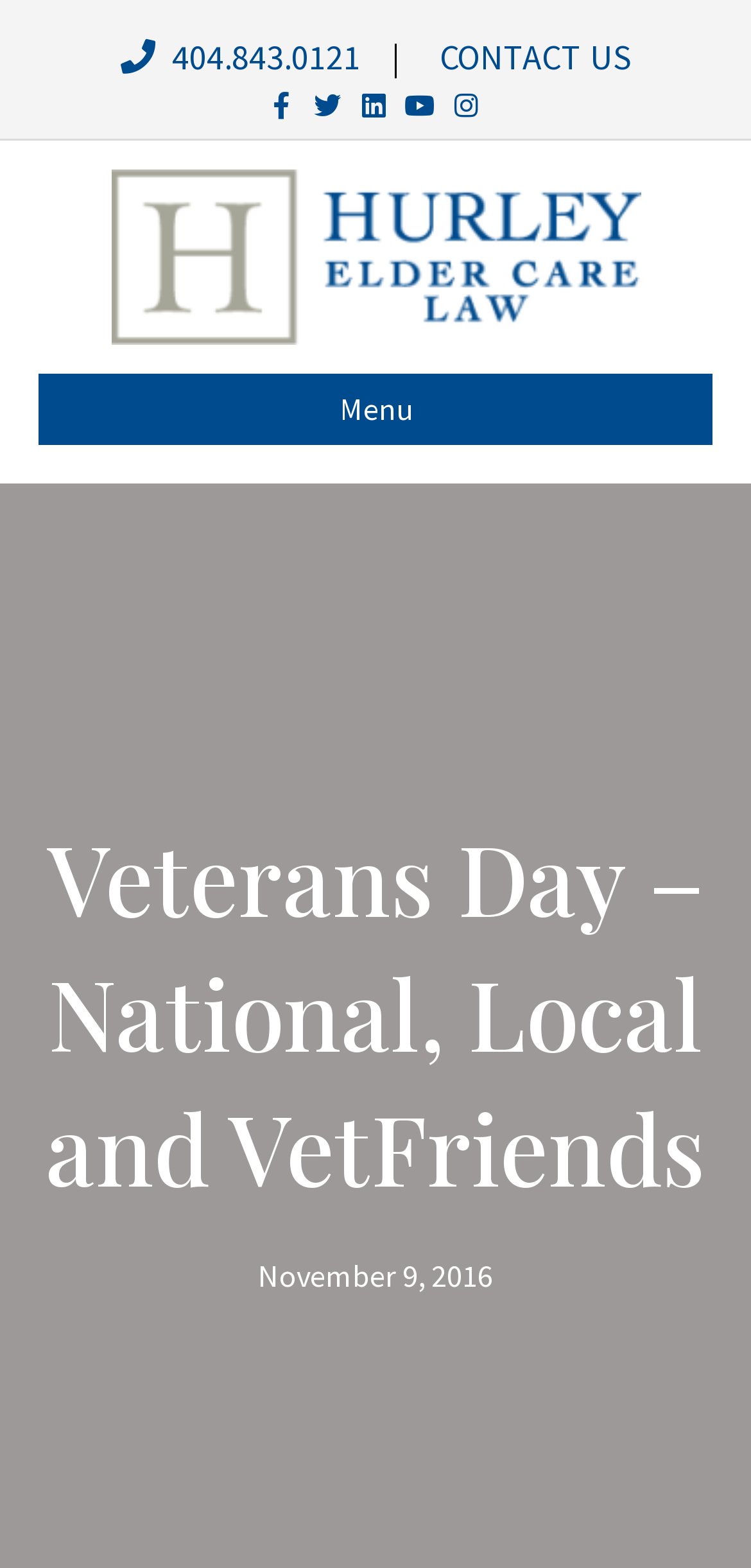Locate the bounding box coordinates of the item that should be clicked to fulfill the instruction: "Visit Facebook page".

[0.344, 0.051, 0.405, 0.079]